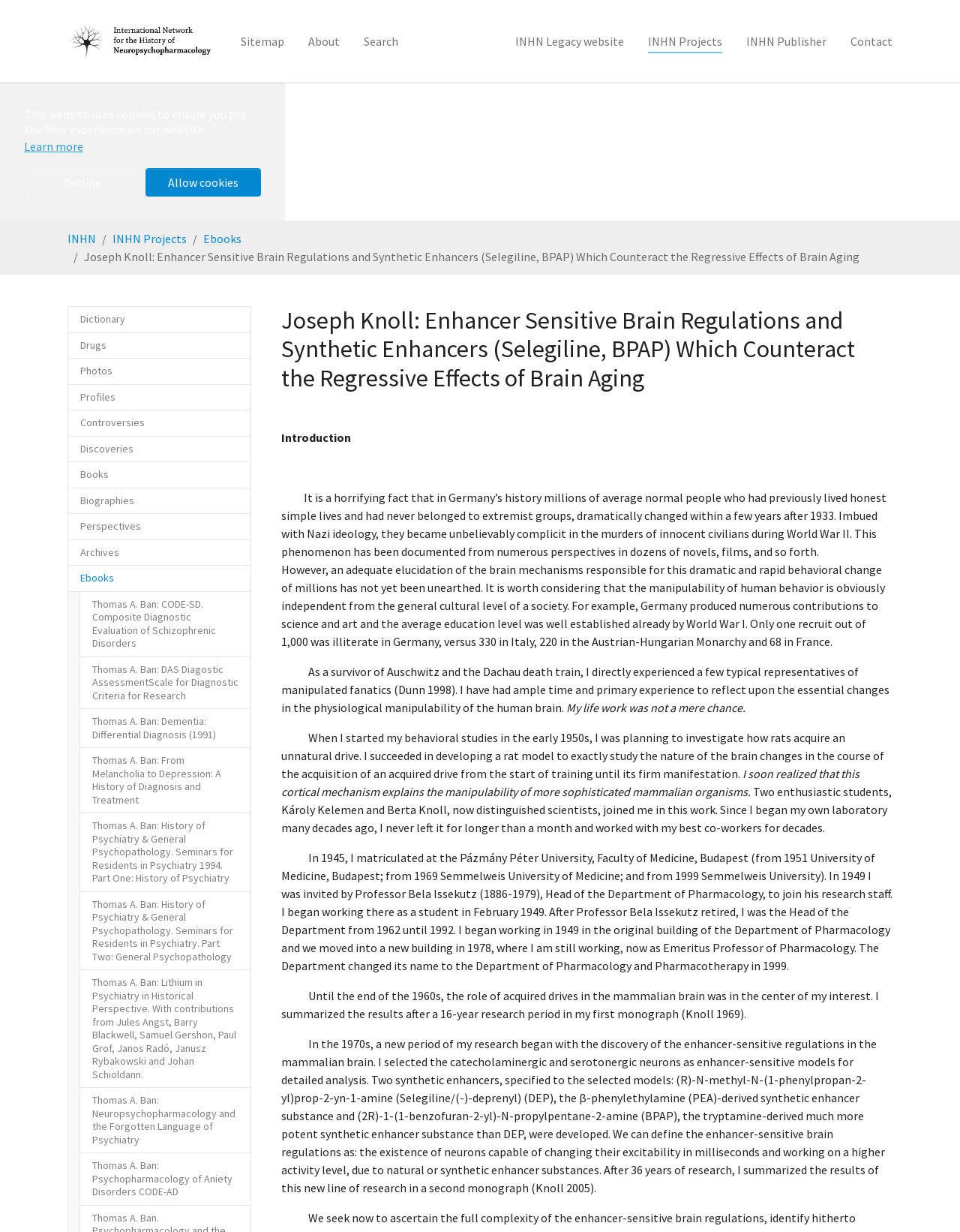What is the purpose of the buttons in the cookie consent dialog?
Answer the question with a detailed and thorough explanation.

I found a dialog with the text 'This website uses cookies to ensure you get the best experience on our website.' and three buttons: 'learn more about cookies', 'deny cookies', and 'allow cookies'. The purpose of these buttons is to manage cookies on the webpage.